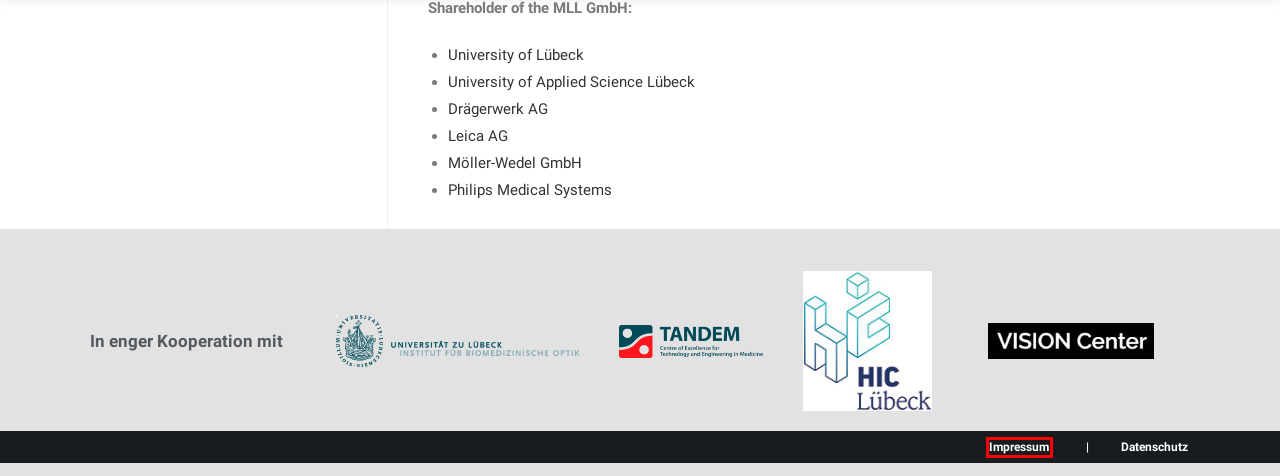Provided is a screenshot of a webpage with a red bounding box around an element. Select the most accurate webpage description for the page that appears after clicking the highlighted element. Here are the candidates:
A. Technische Hochschule Lübeck
B. Datenschutzerklärung • Medizinisches Laserzentrum Lübeck GmbH
C. Leica - Four Independent Companies Share the Leica Brand
D. Contact • Medizinisches Laserzentrum Lübeck GmbH
E. Universität: Universität zu Lübeck
F. current job openings • Medizinisches Laserzentrum Lübeck GmbH
G. Impressum • Medizinisches Laserzentrum Lübeck GmbH
H. Anmelden ‹ Medizinisches Laserzentrum Lübeck GmbH — WordPress

G